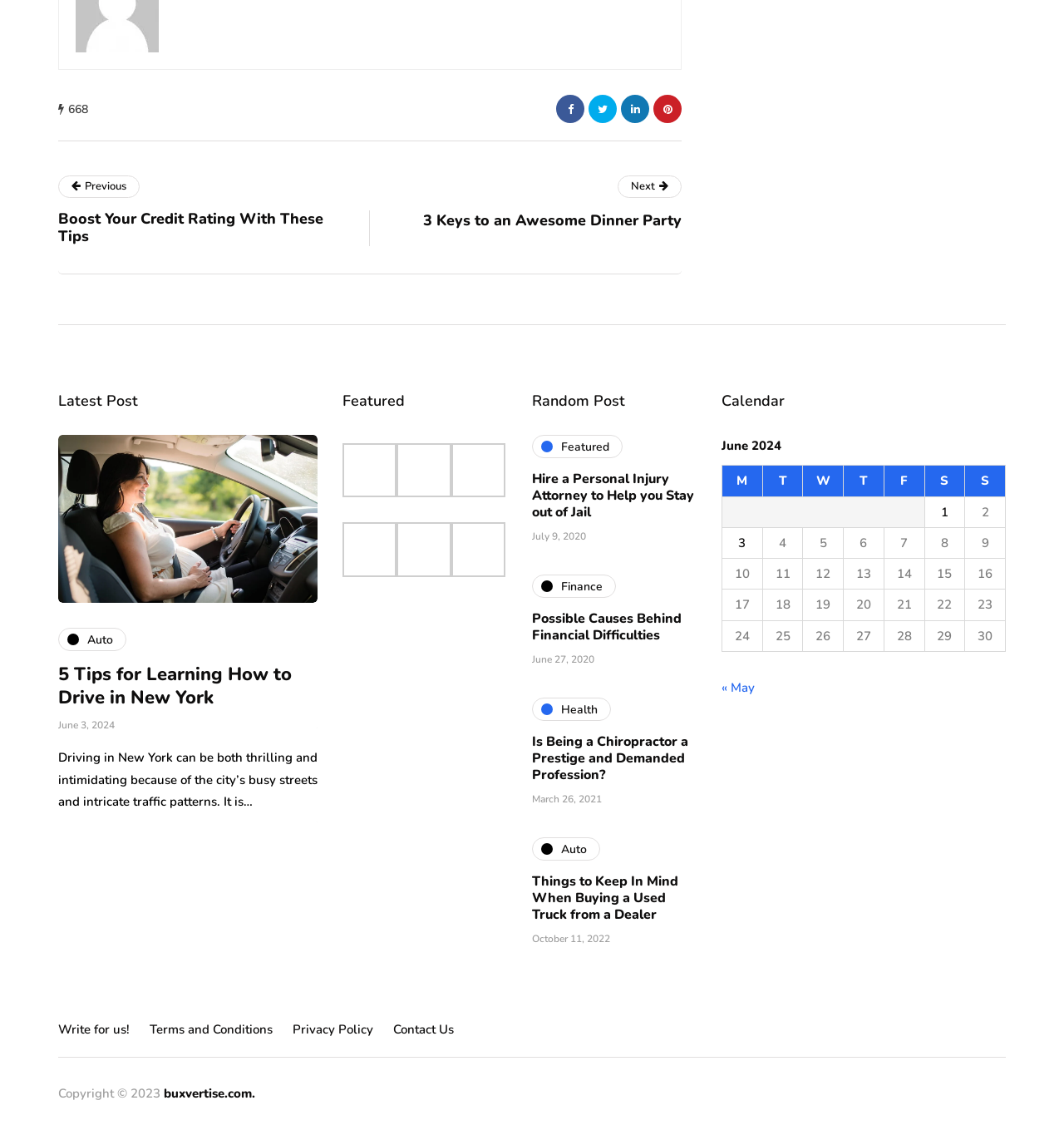Look at the image and answer the question in detail:
What is the current month displayed in the calendar?

I found a calendar table on the webpage and the current month displayed is 'June 2024'.